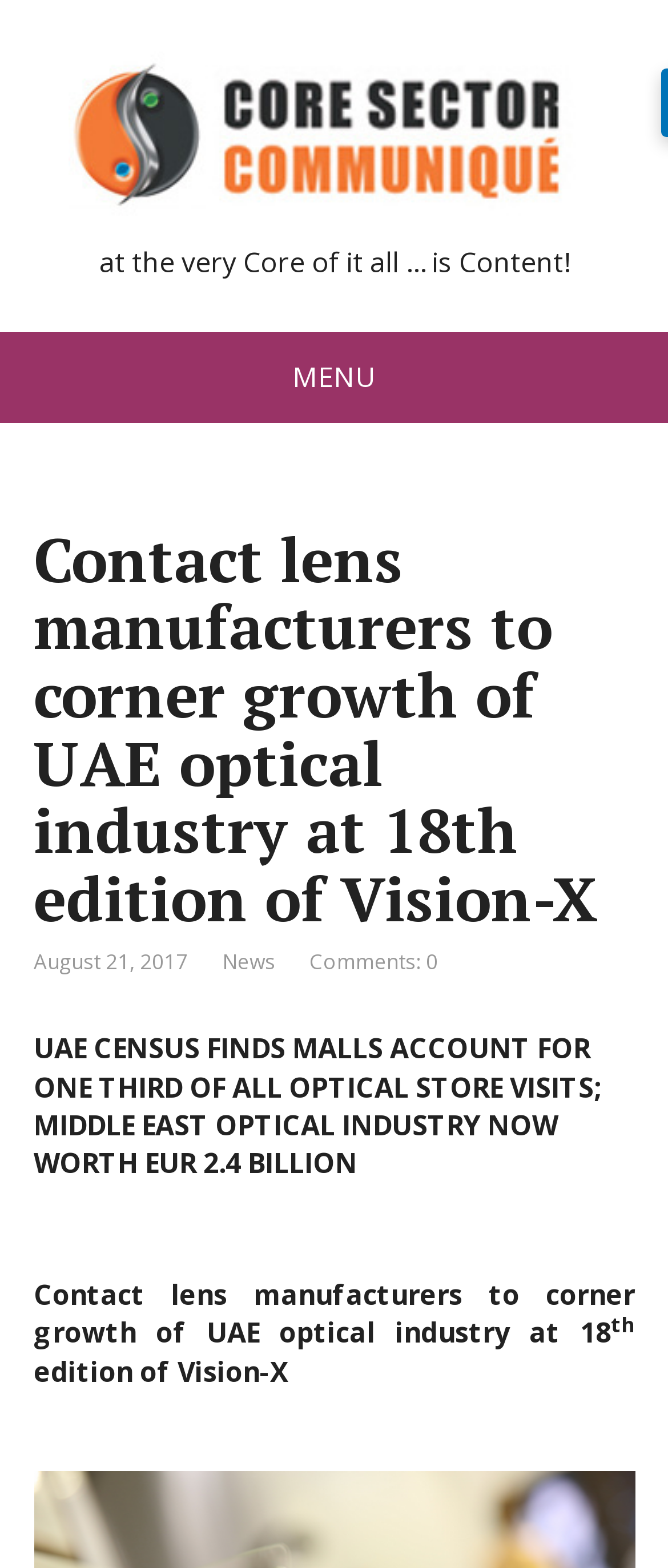Provide the bounding box coordinates for the UI element that is described by this text: "News". The coordinates should be in the form of four float numbers between 0 and 1: [left, top, right, bottom].

[0.332, 0.604, 0.412, 0.623]